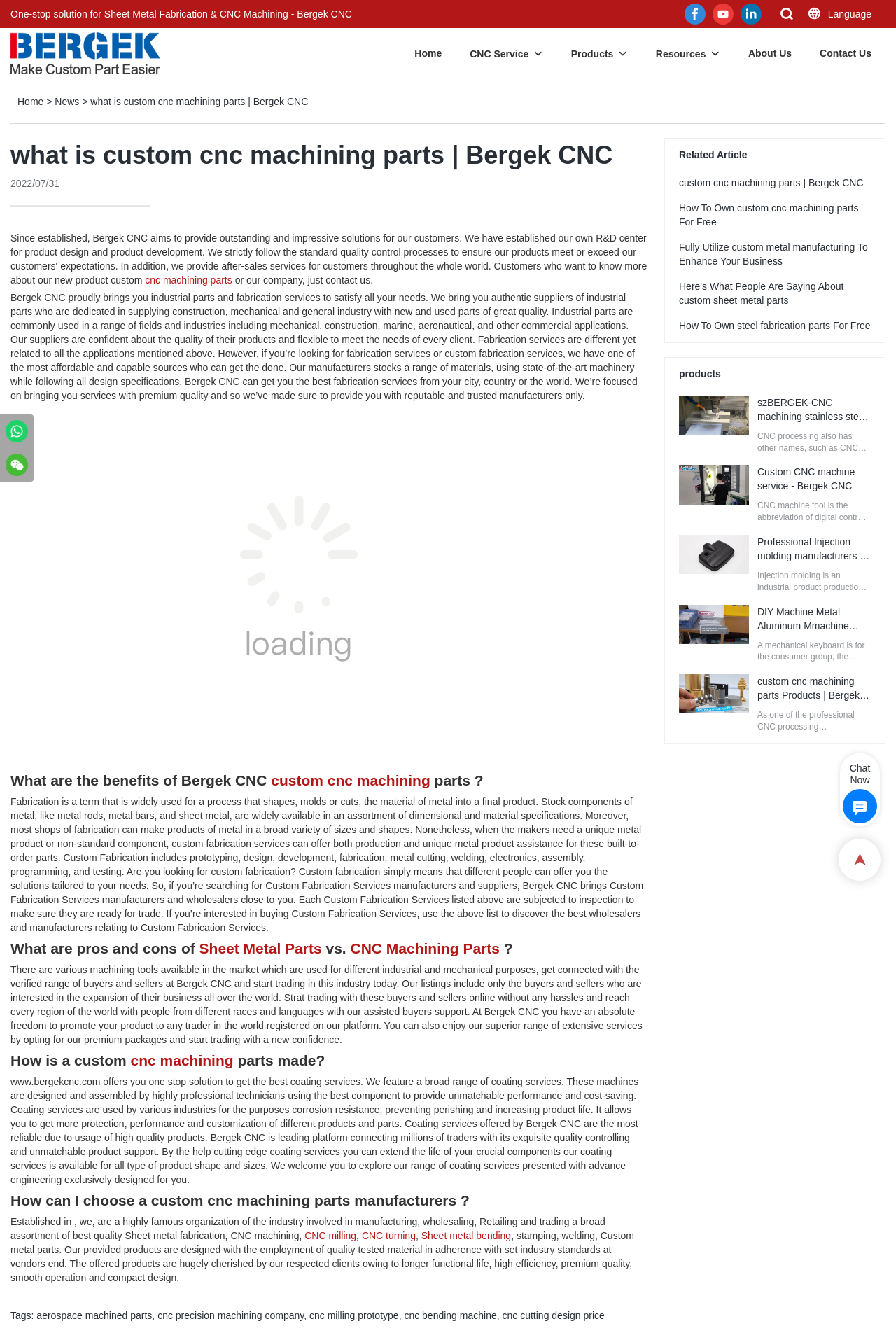Articulate a complete and detailed caption of the webpage elements.

This webpage is about Bergek CNC, a company that provides custom CNC machining parts and fabrication services. At the top of the page, there is a heading that reads "One-stop solution for Sheet Metal Fabrication & CNC Machining - Bergek CNC". Below this, there are social media links to Facebook, YouTube, and LinkedIn.

The main content of the page is divided into several sections. The first section introduces Bergek CNC and its services, stating that the company provides industrial parts and fabrication services to satisfy all clients' needs. This section also explains the benefits of using Bergek CNC's services, including the quality of their products and their flexibility in meeting clients' needs.

The next section is about custom fabrication services, which includes prototyping, design, development, fabrication, metal cutting, welding, electronics, assembly, programming, and testing. This section explains that custom fabrication means that different people can offer tailored solutions to clients' needs.

Following this, there are sections that discuss the benefits of Bergek CNC's custom CNC machining parts, the pros and cons of sheet metal parts versus CNC machining parts, and how custom CNC machining parts are made. These sections provide detailed information about the services offered by Bergek CNC and the advantages of using their services.

The page also features a section on how to choose a custom CNC machining parts manufacturer, which provides tips and guidelines for clients looking for a reliable manufacturer.

In addition to these sections, there are links to related articles and products, including CNC milling, CNC turning, and sheet metal bending. There are also images of various products and services offered by Bergek CNC.

At the bottom of the page, there are links to other products and services, including custom CNC machine services, professional injection molding manufacturers, and DIY machine metal aluminum machine keyboard bases. There is also a chat button that allows clients to contact Bergek CNC directly.

Overall, this webpage provides a comprehensive overview of Bergek CNC's services and products, as well as detailed information about the benefits and advantages of using their services.